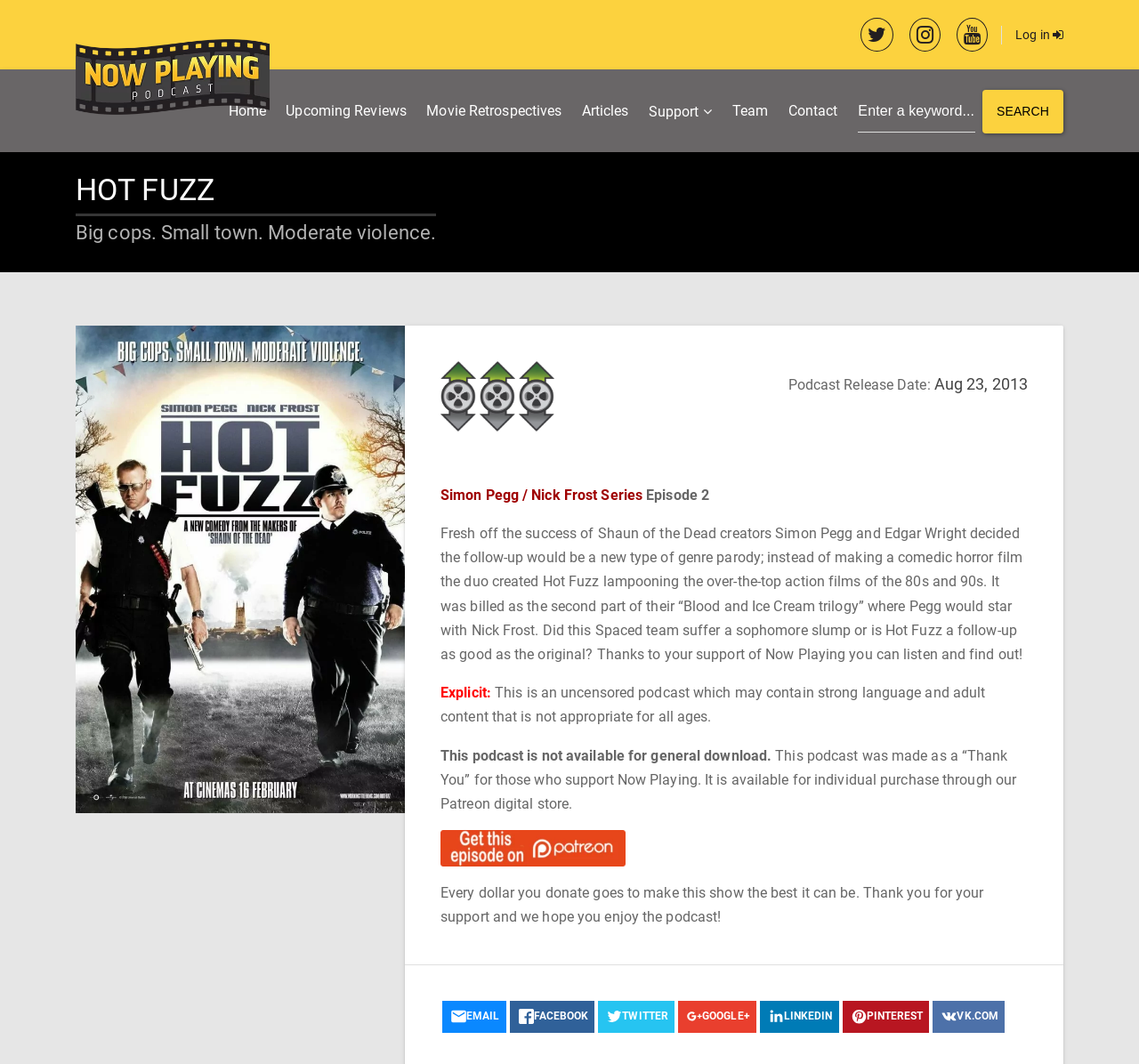Pinpoint the bounding box coordinates of the clickable area needed to execute the instruction: "Click on the Blanchard Machinery logo". The coordinates should be specified as four float numbers between 0 and 1, i.e., [left, top, right, bottom].

None